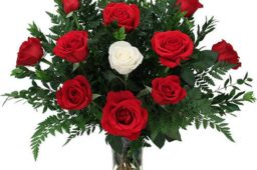Is there only one type of rose in the bouquet? Analyze the screenshot and reply with just one word or a short phrase.

No